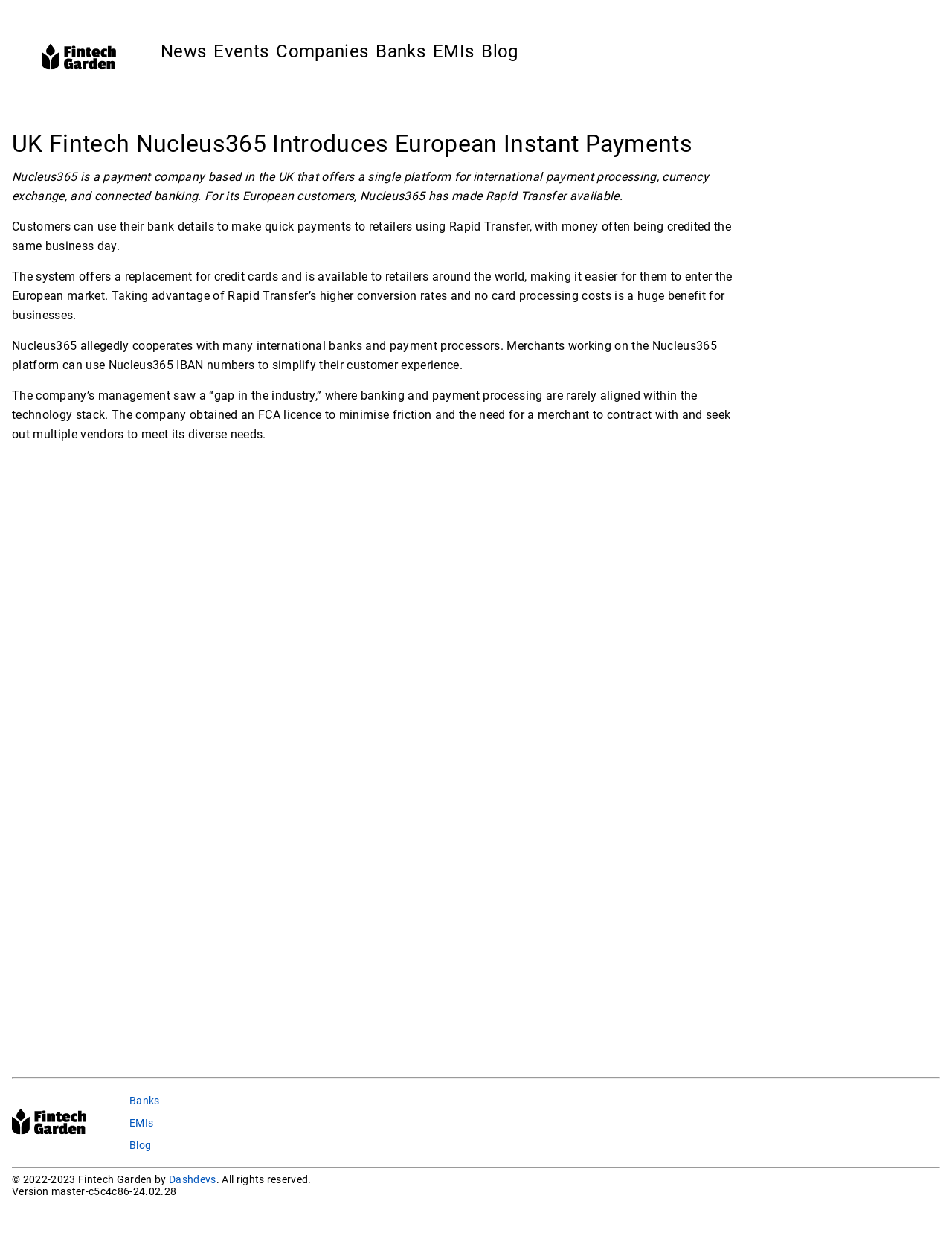Locate the bounding box coordinates of the region to be clicked to comply with the following instruction: "Click Fintech Garden Logo". The coordinates must be four float numbers between 0 and 1, in the form [left, top, right, bottom].

[0.044, 0.045, 0.161, 0.062]